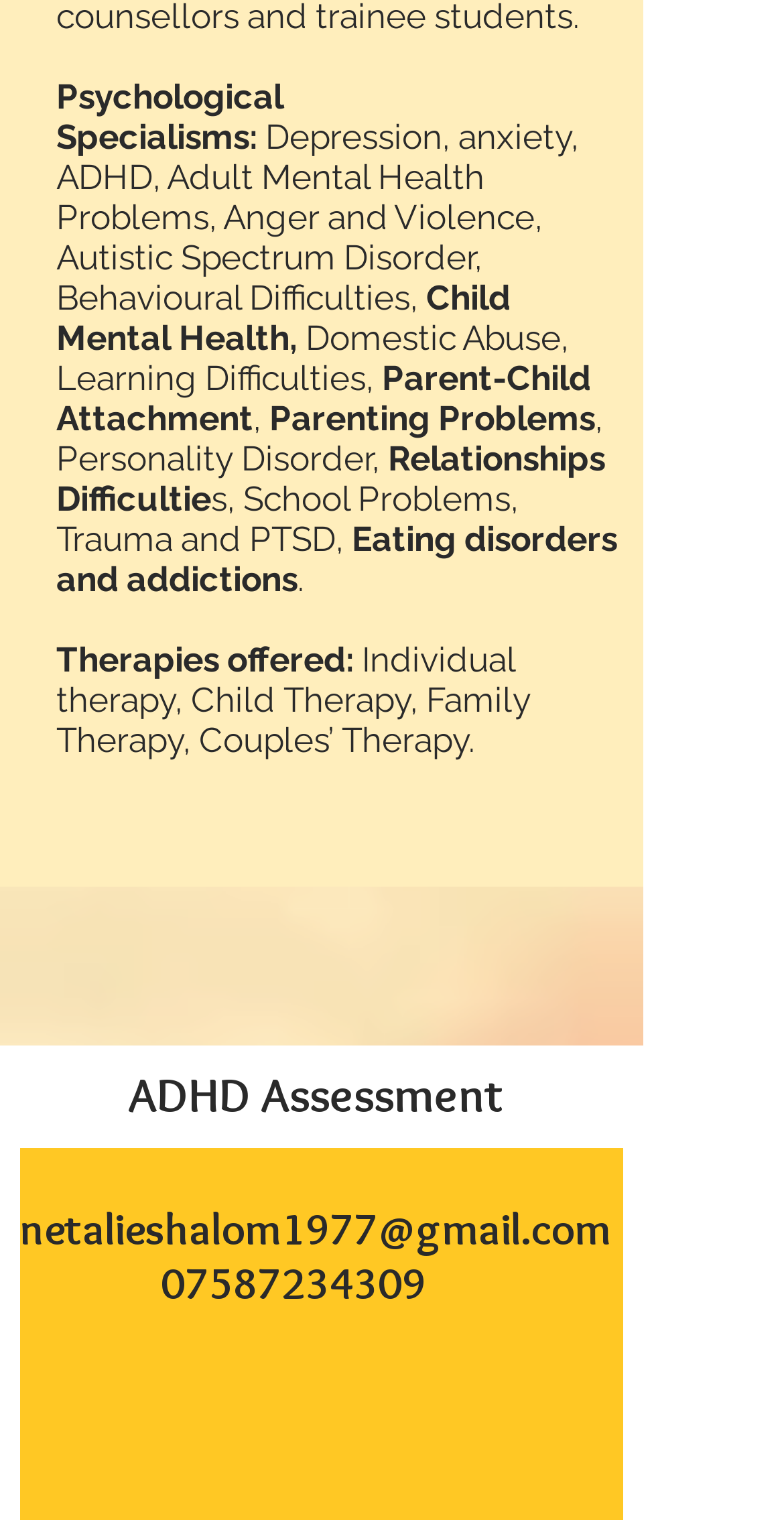Respond with a single word or phrase:
What therapies are offered on the webpage?

Individual, Child, Family, Couples’ Therapy